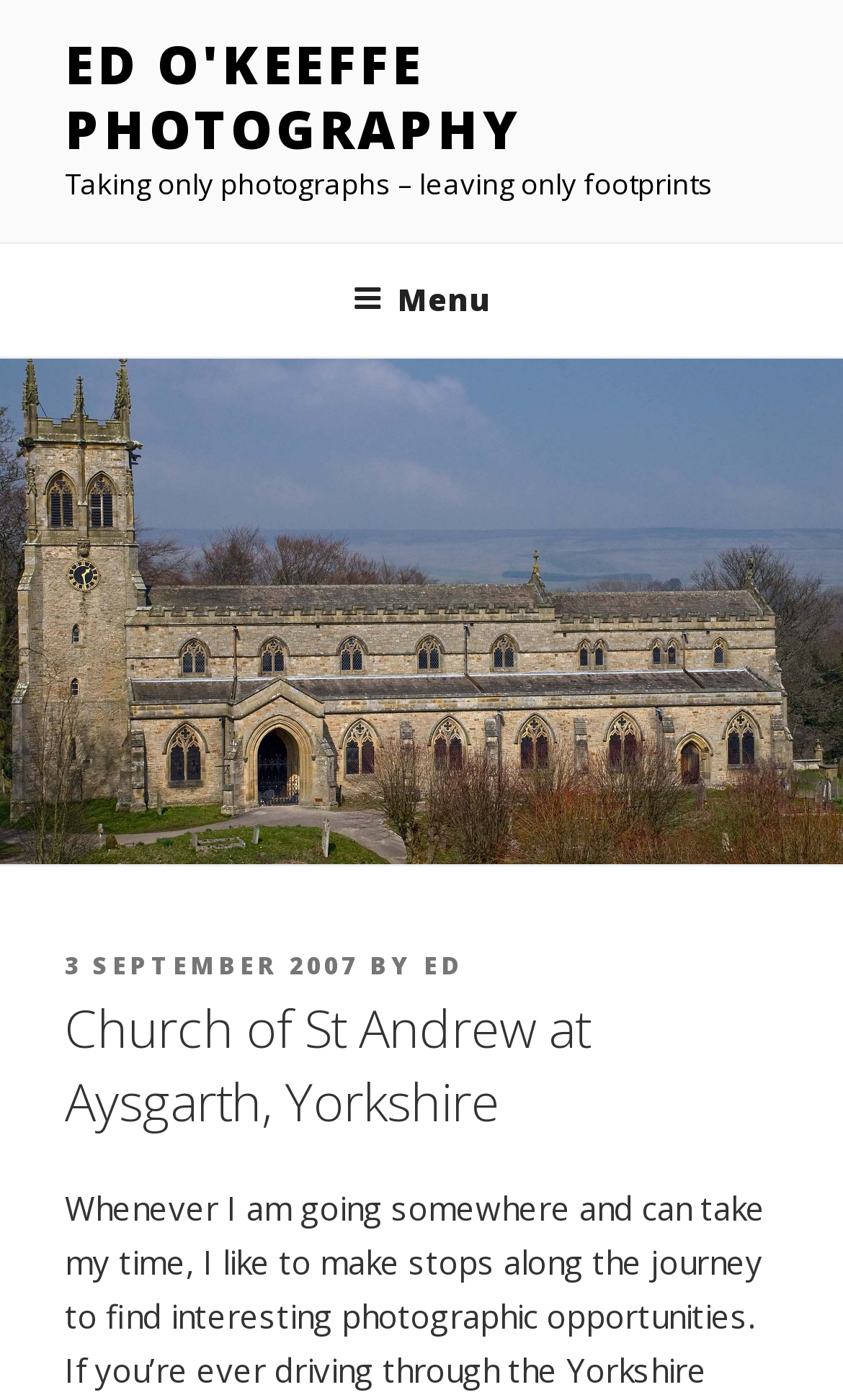Please respond to the question using a single word or phrase:
When was the article posted?

3 September 2007